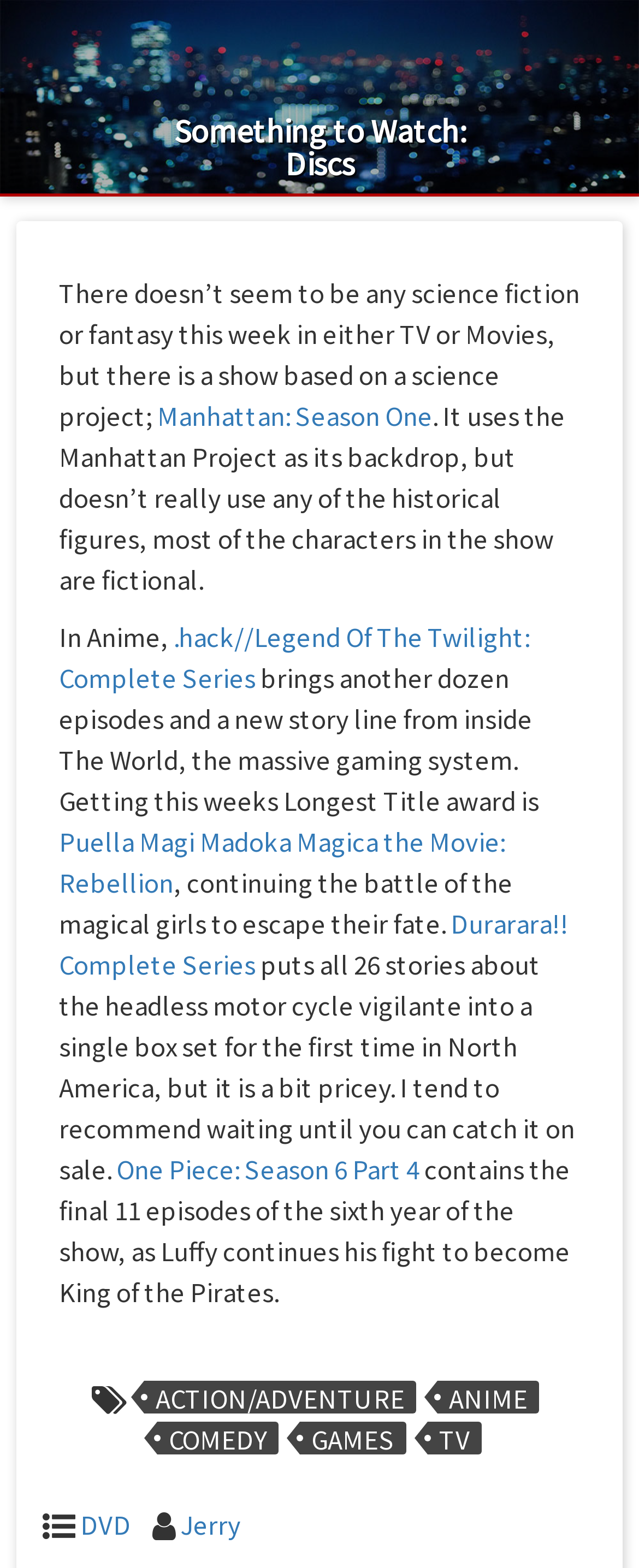Pinpoint the bounding box coordinates of the element to be clicked to execute the instruction: "Explore the 'Puella Magi Madoka Magica the Movie: Rebellion' page".

[0.092, 0.525, 0.79, 0.573]